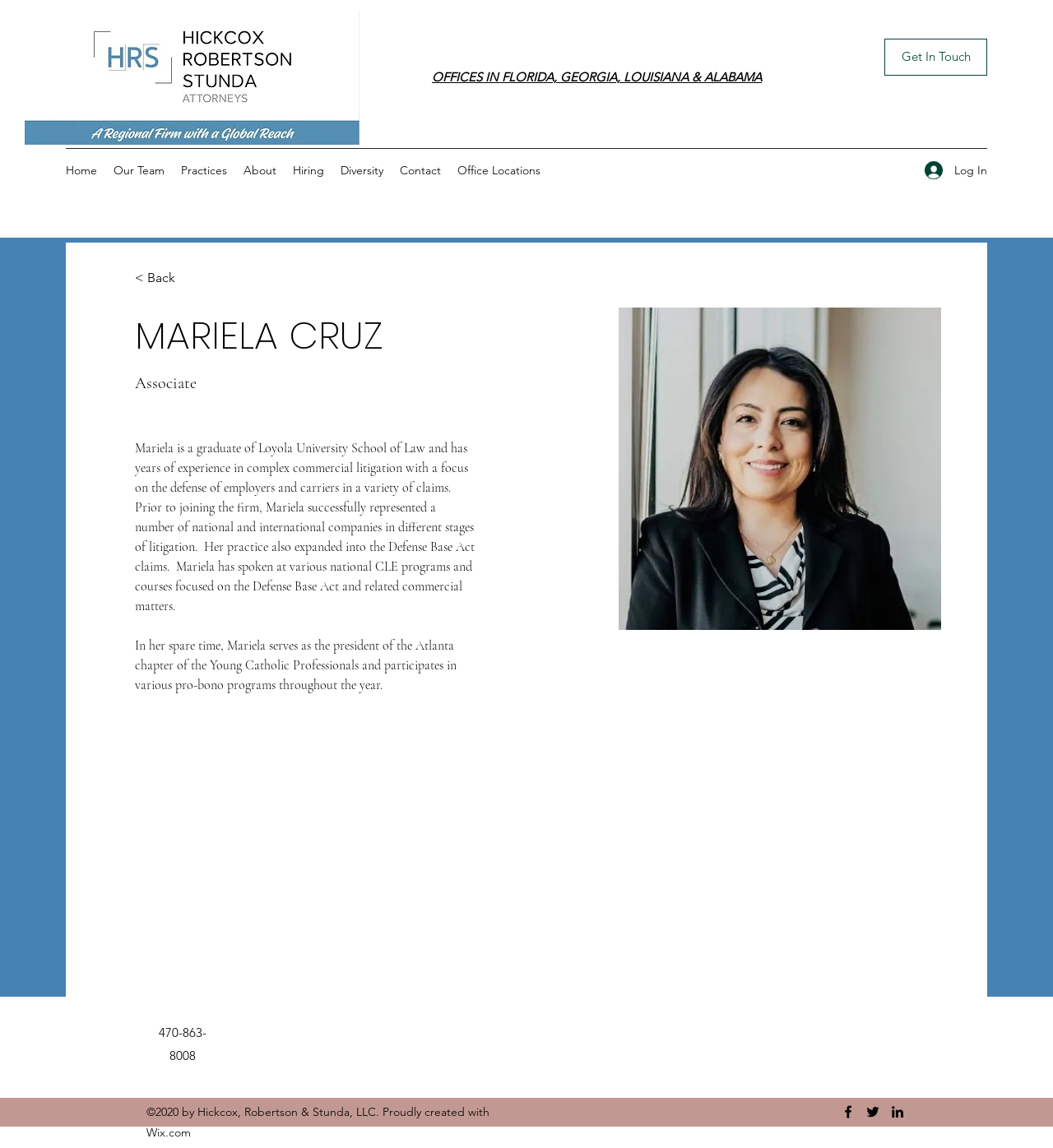What is the name of the law school Mariela graduated from?
Please ensure your answer is as detailed and informative as possible.

I found this answer by reading the text that describes Mariela's background, which mentions that she is a graduate of Loyola University School of Law.